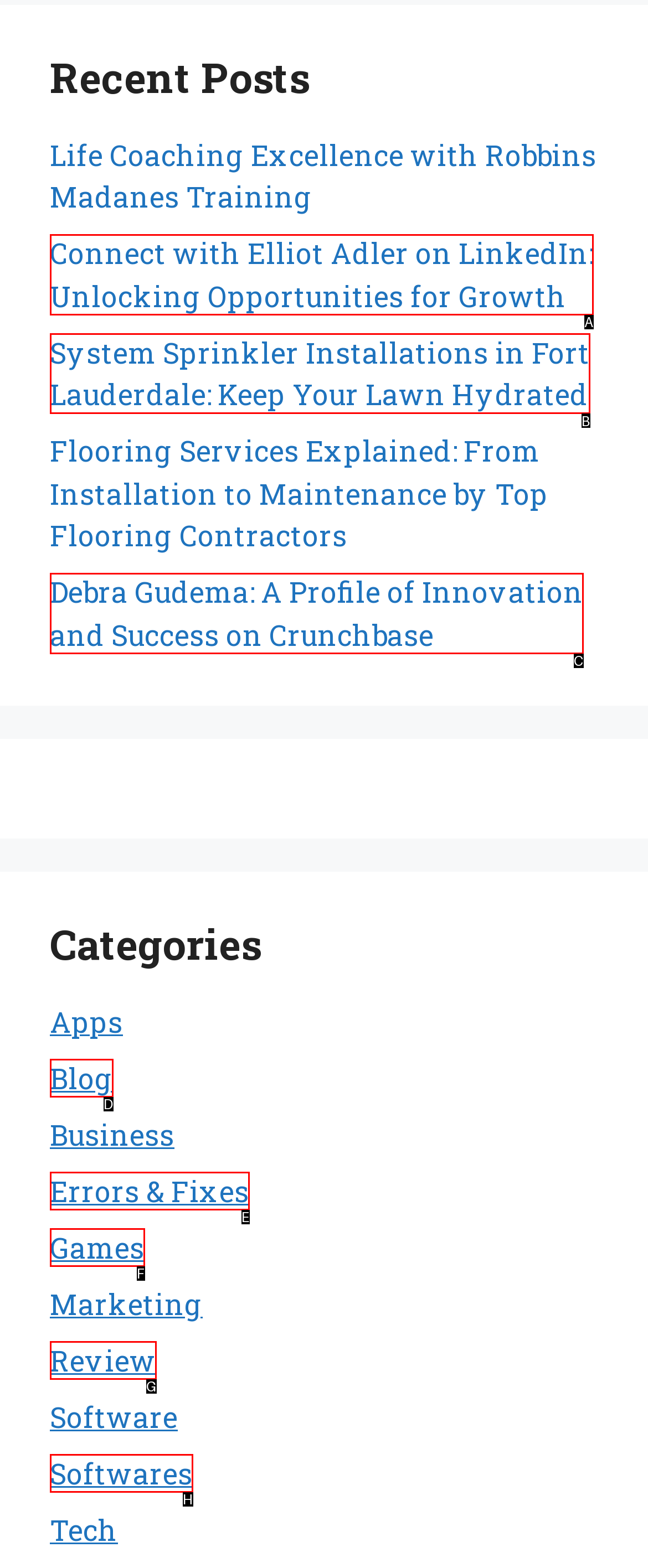Find the option that matches this description: Errors & Fixes
Provide the matching option's letter directly.

E